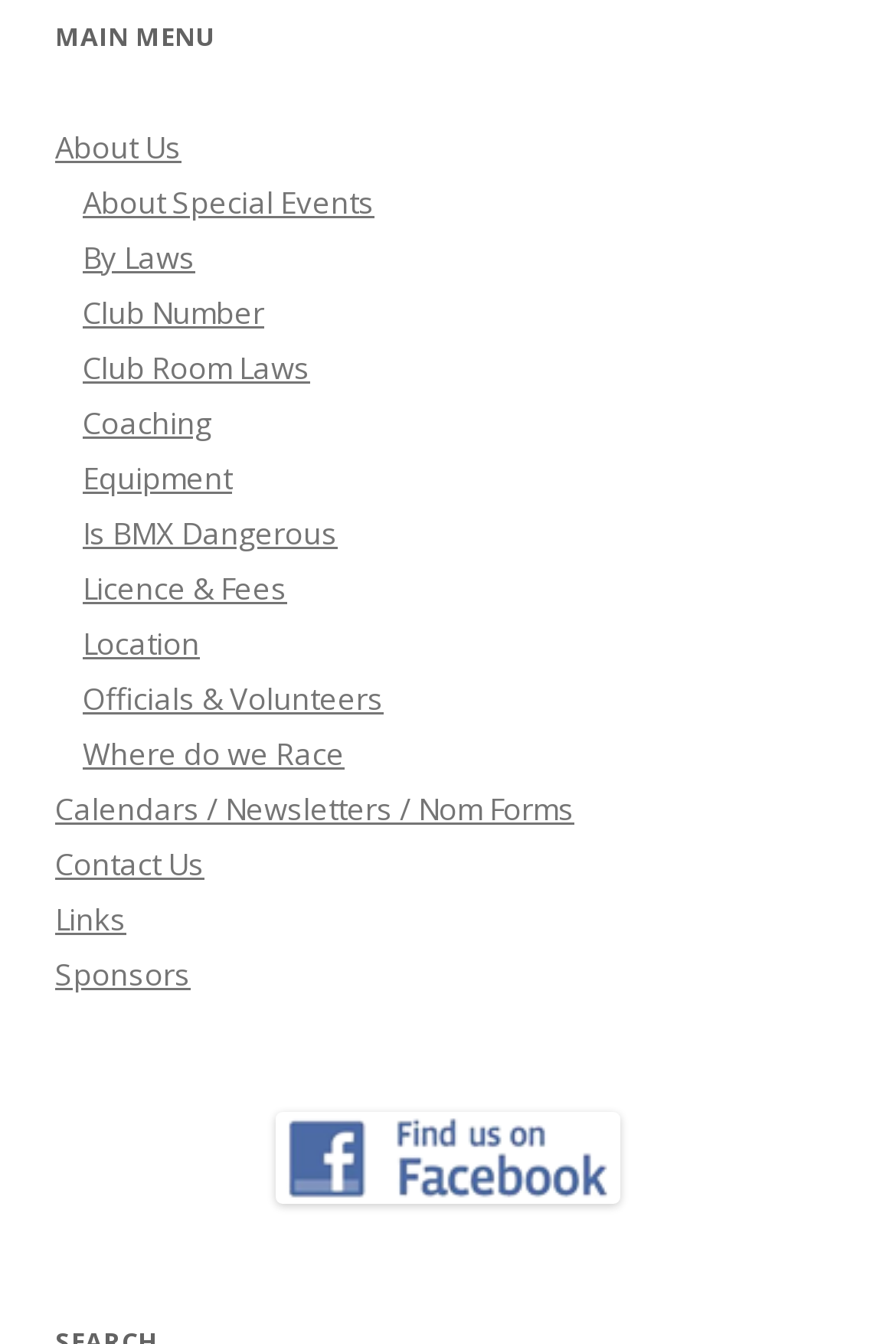Please examine the image and answer the question with a detailed explanation:
How many links are in the main menu?

I counted the number of link elements under the 'MAIN MENU' heading, which are 'About Us', 'About Special Events', 'By Laws', 'Club Number', 'Club Room Laws', 'Coaching', 'Equipment', 'Is BMX Dangerous', 'Licence & Fees', 'Location', 'Officials & Volunteers', 'Where do we Race', 'Calendars / Newsletters / Nom Forms', 'Contact Us', and 'Links'.